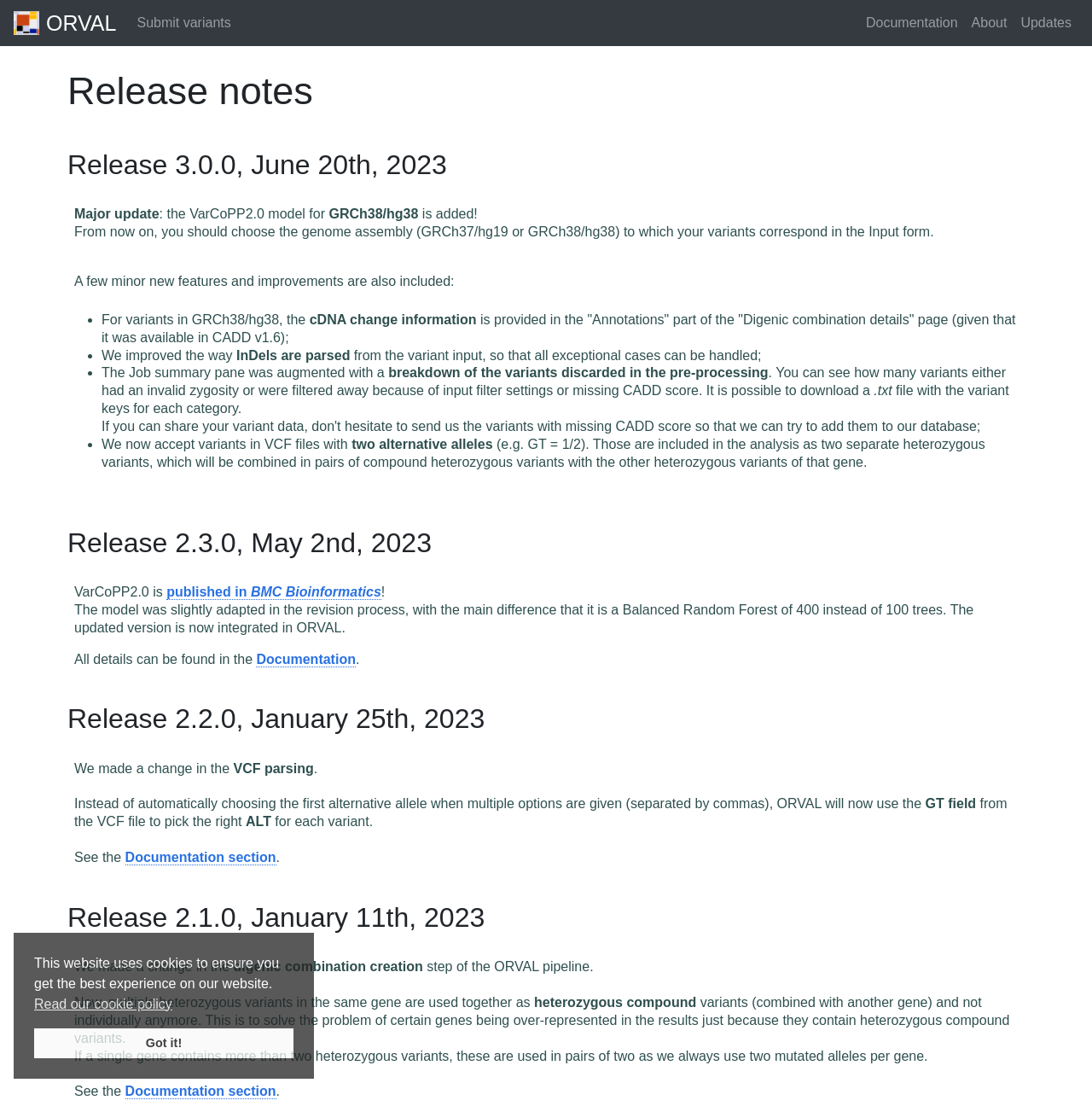Please identify the bounding box coordinates of where to click in order to follow the instruction: "Learn about release 3.0.0".

[0.062, 0.127, 0.938, 0.163]